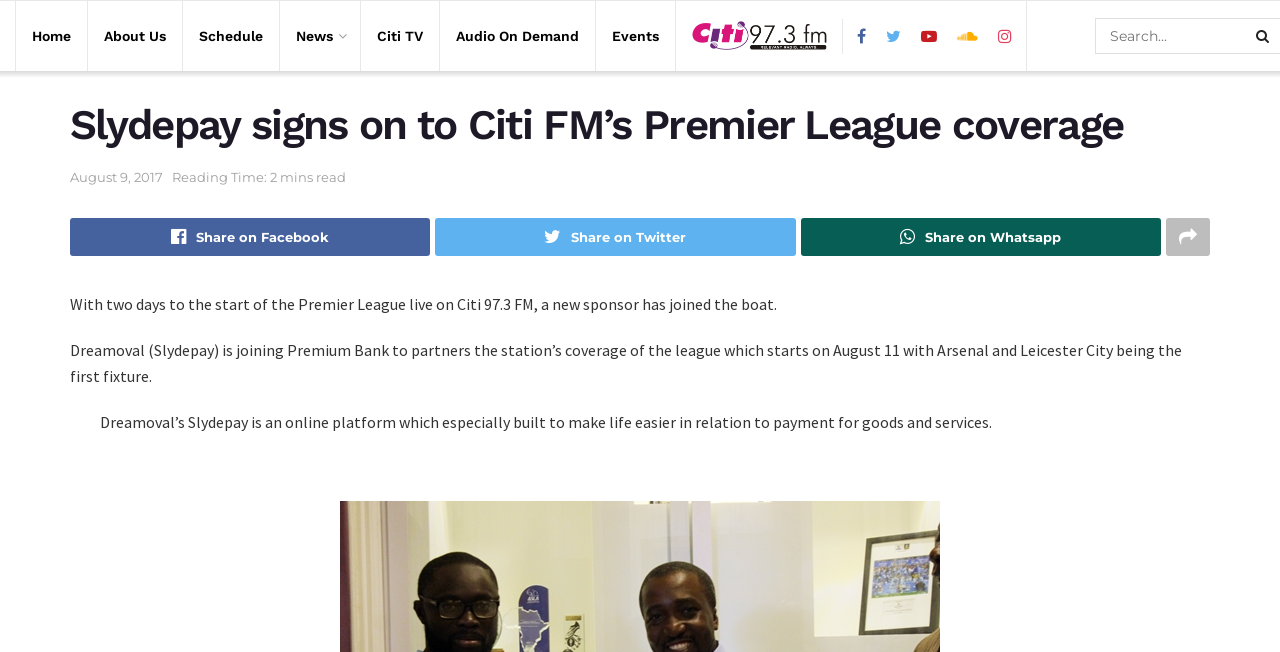Please locate and generate the primary heading on this webpage.

Slydepay signs on to Citi FM’s Premier League coverage